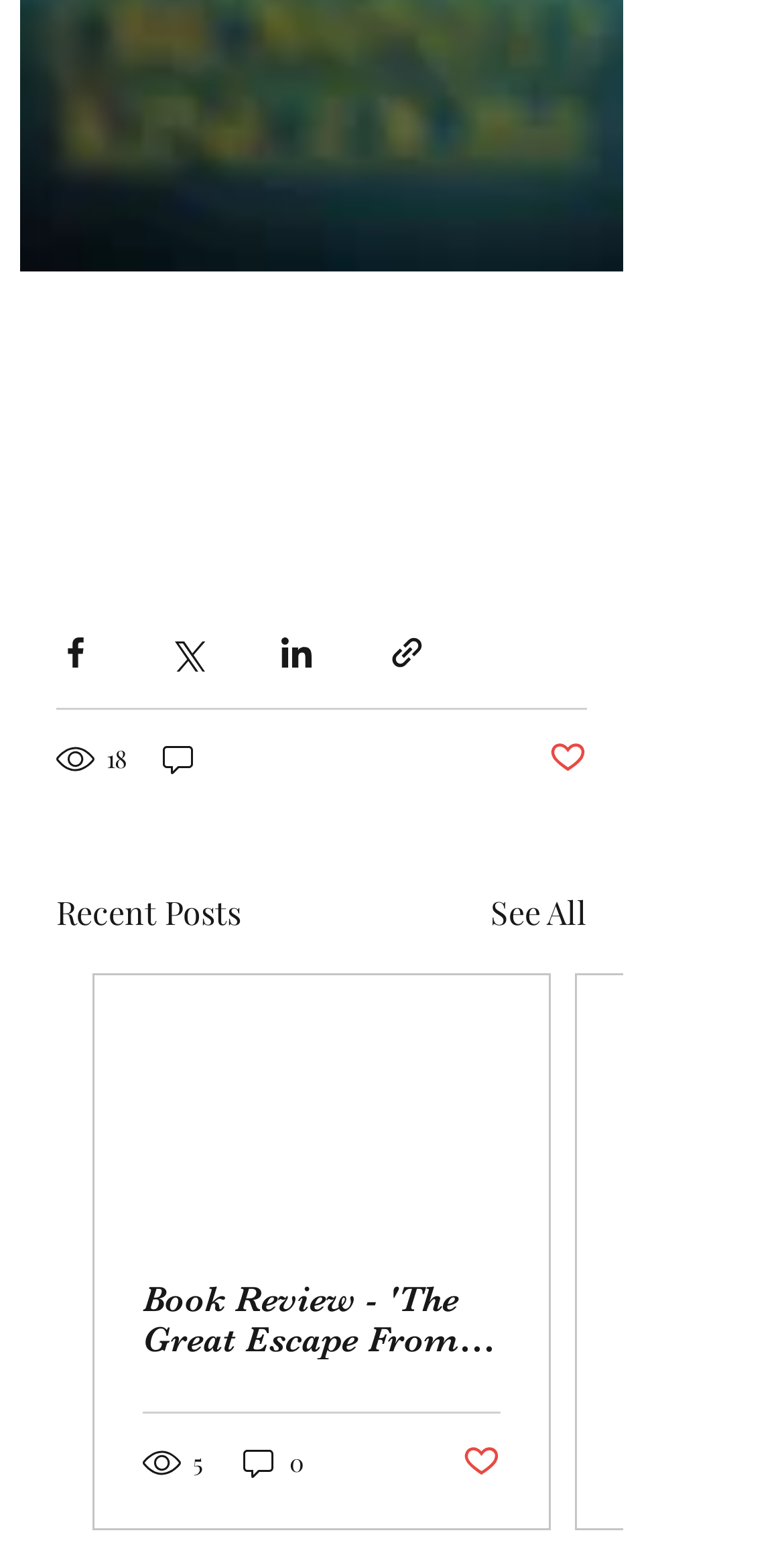How many comments does the first post have?
Please provide a comprehensive answer based on the contents of the image.

The first post has 0 comments, as indicated by the text '0 comments' below the view count.